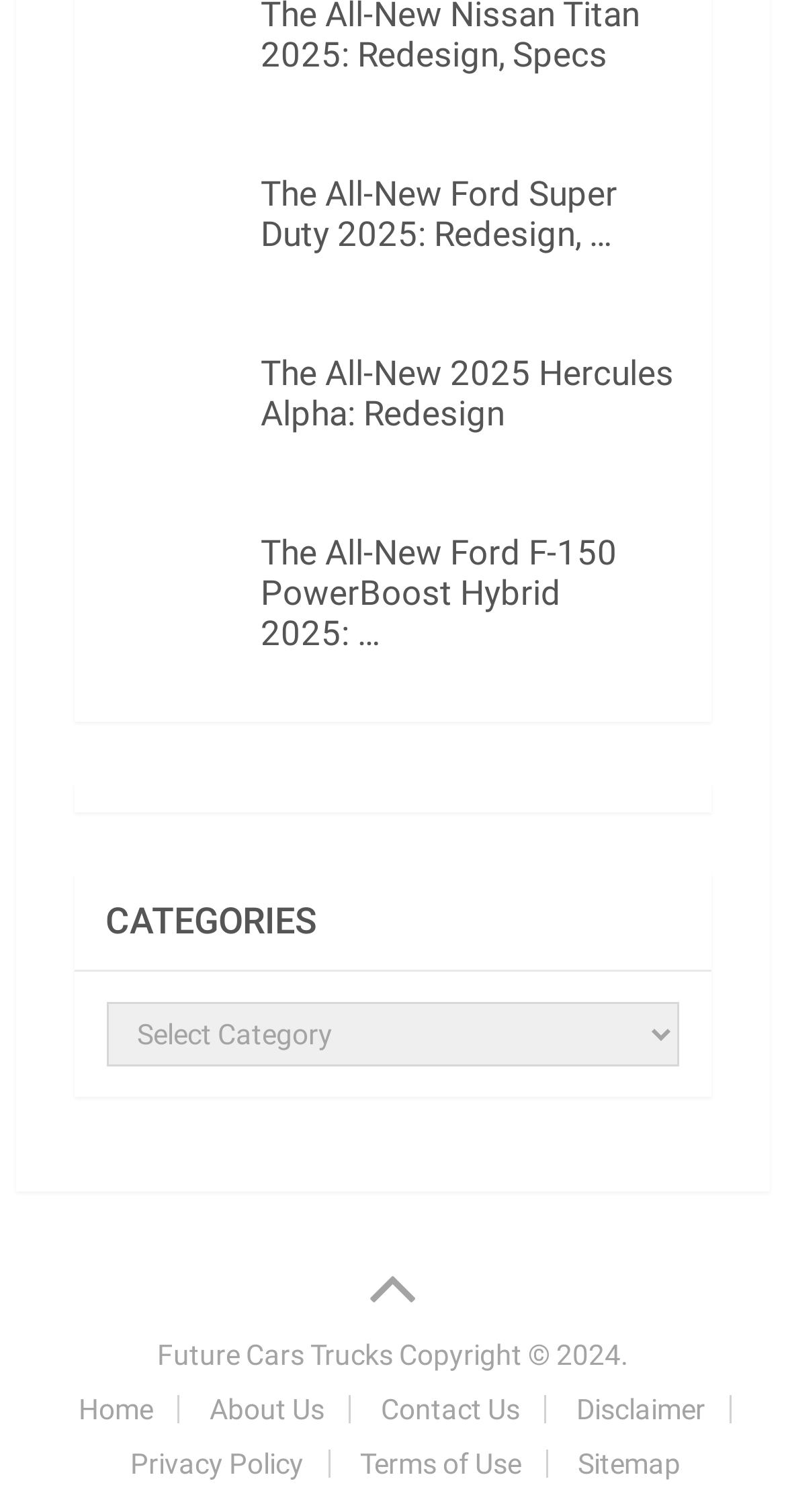Locate the bounding box coordinates of the area where you should click to accomplish the instruction: "Contact the website administrator".

[0.485, 0.922, 0.662, 0.943]